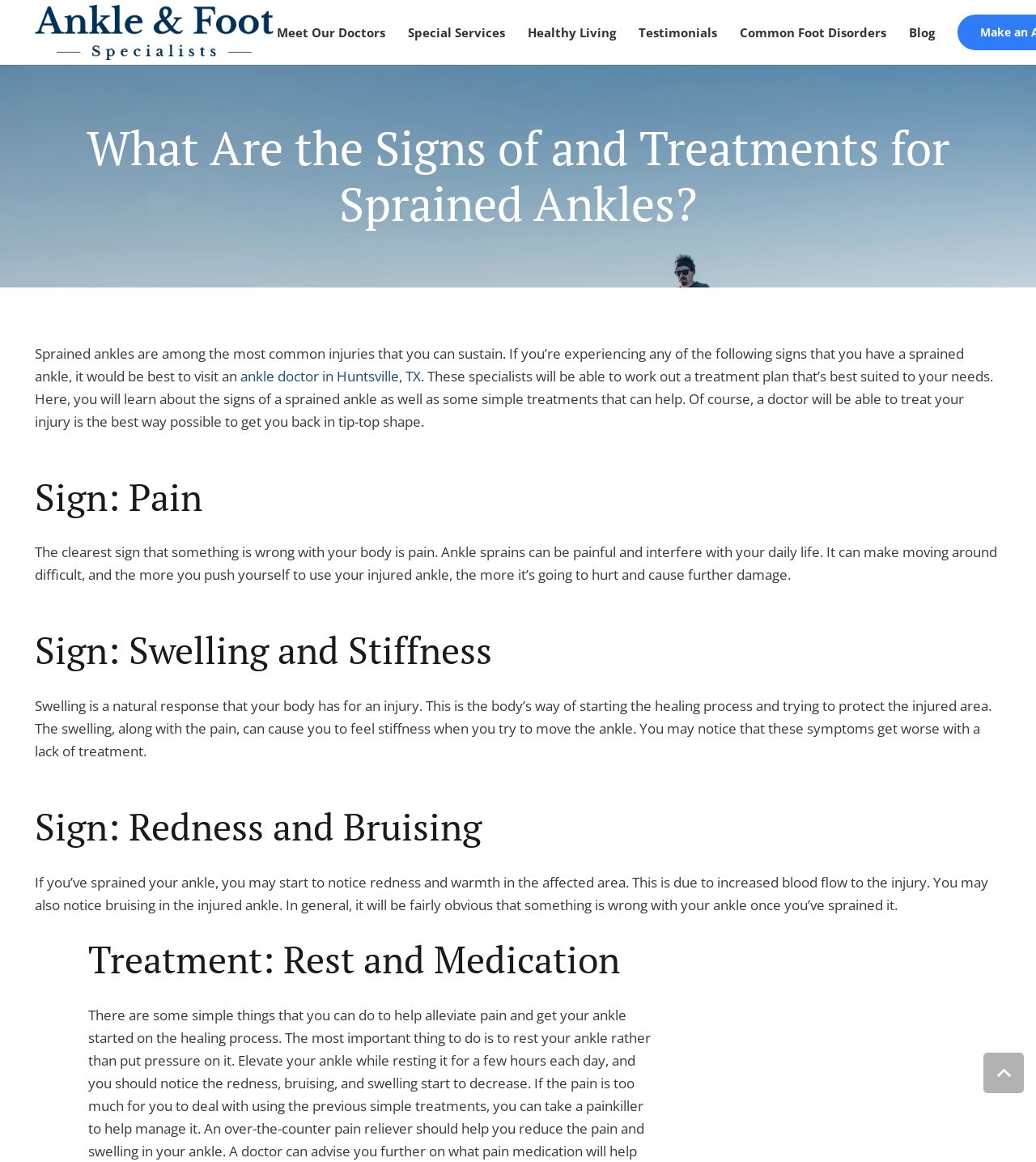What is the purpose of visiting an ankle doctor in Huntsville, TX?
Using the image provided, answer with just one word or phrase.

To get a treatment plan